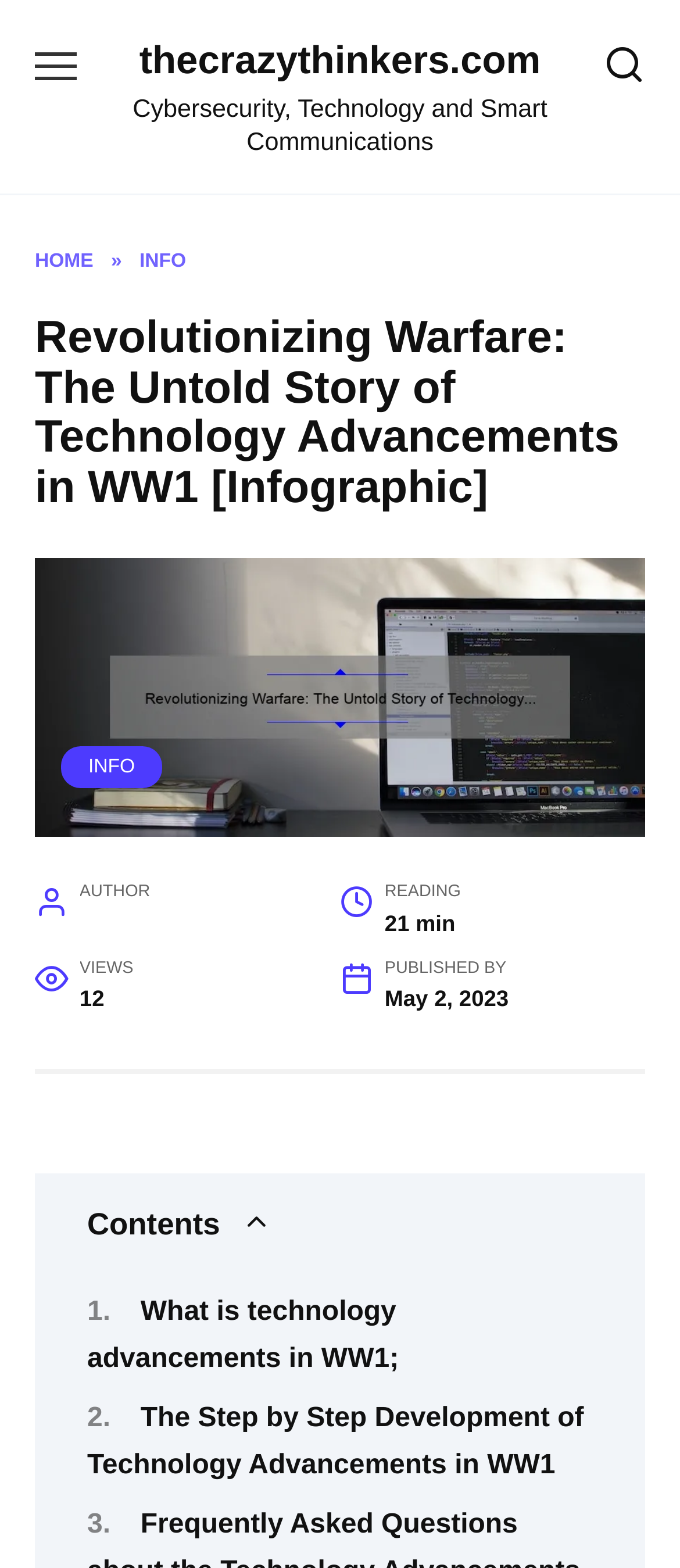Identify the bounding box of the UI element described as follows: "Home". Provide the coordinates as four float numbers in the range of 0 to 1 [left, top, right, bottom].

[0.051, 0.16, 0.137, 0.173]